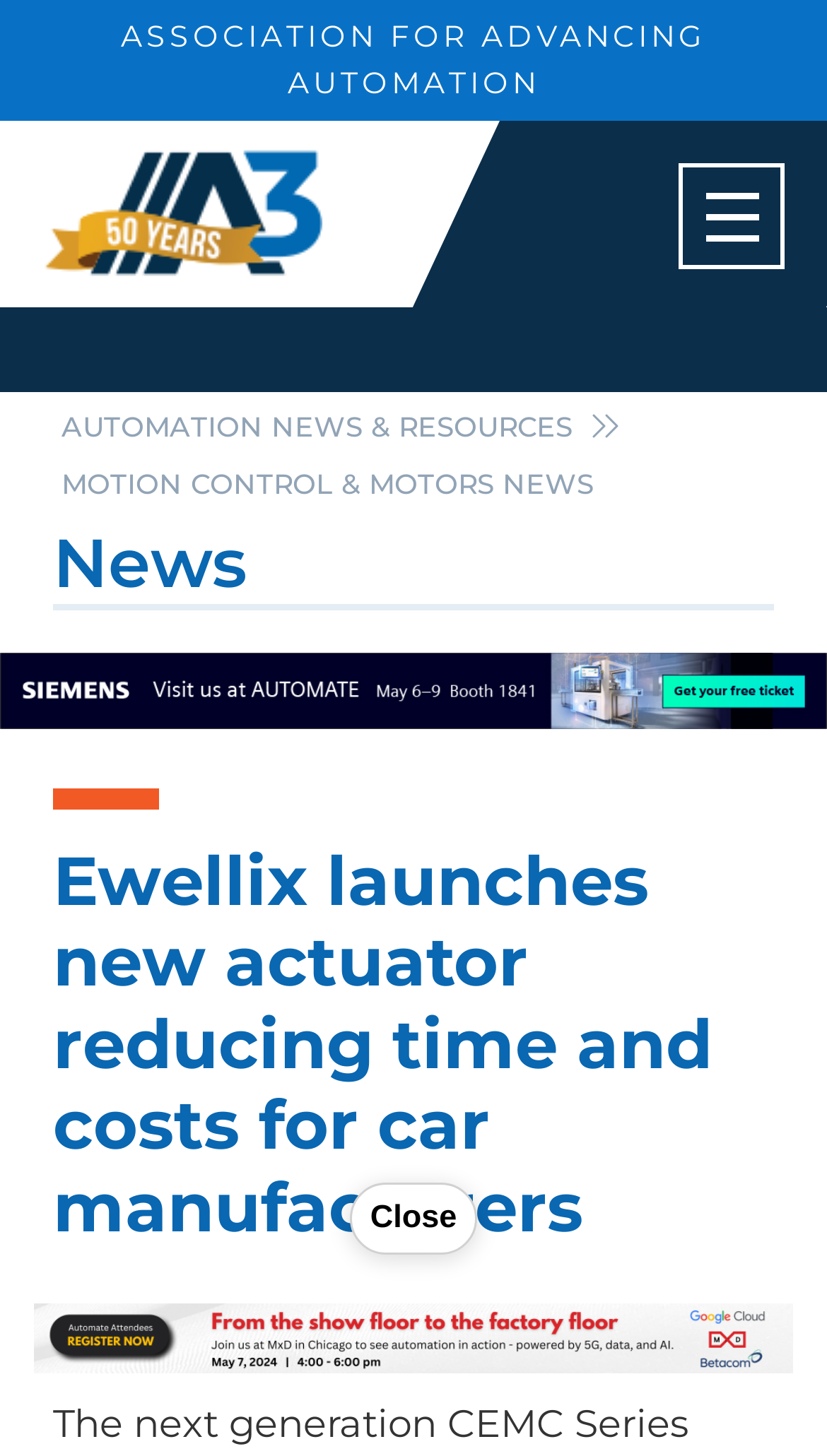Given the following UI element description: "association for advancing automation", find the bounding box coordinates in the webpage screenshot.

[0.146, 0.012, 0.854, 0.07]